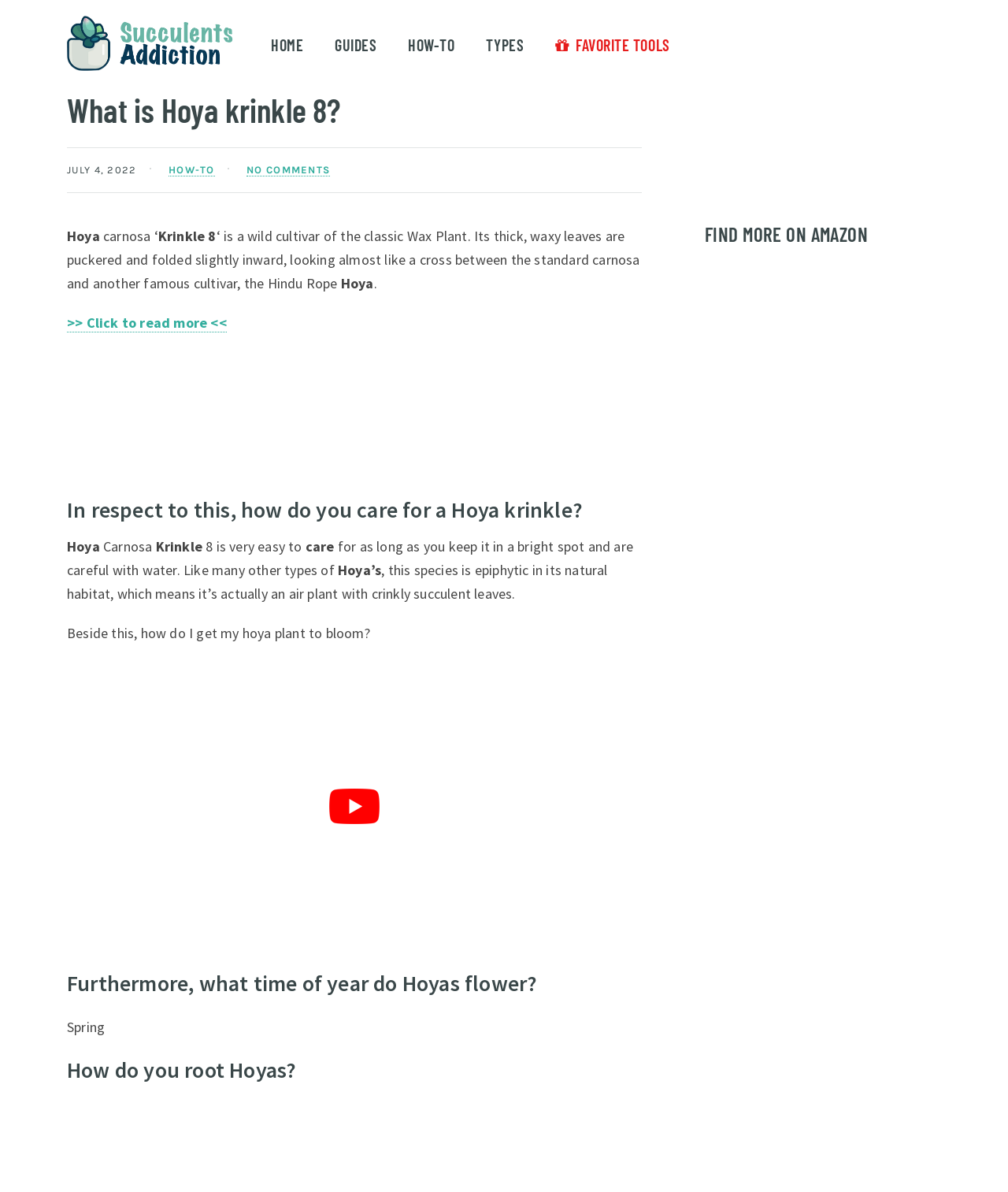Identify the bounding box coordinates for the region of the element that should be clicked to carry out the instruction: "View the 'TYPES OF PLANS' page". The bounding box coordinates should be four float numbers between 0 and 1, i.e., [left, top, right, bottom].

None